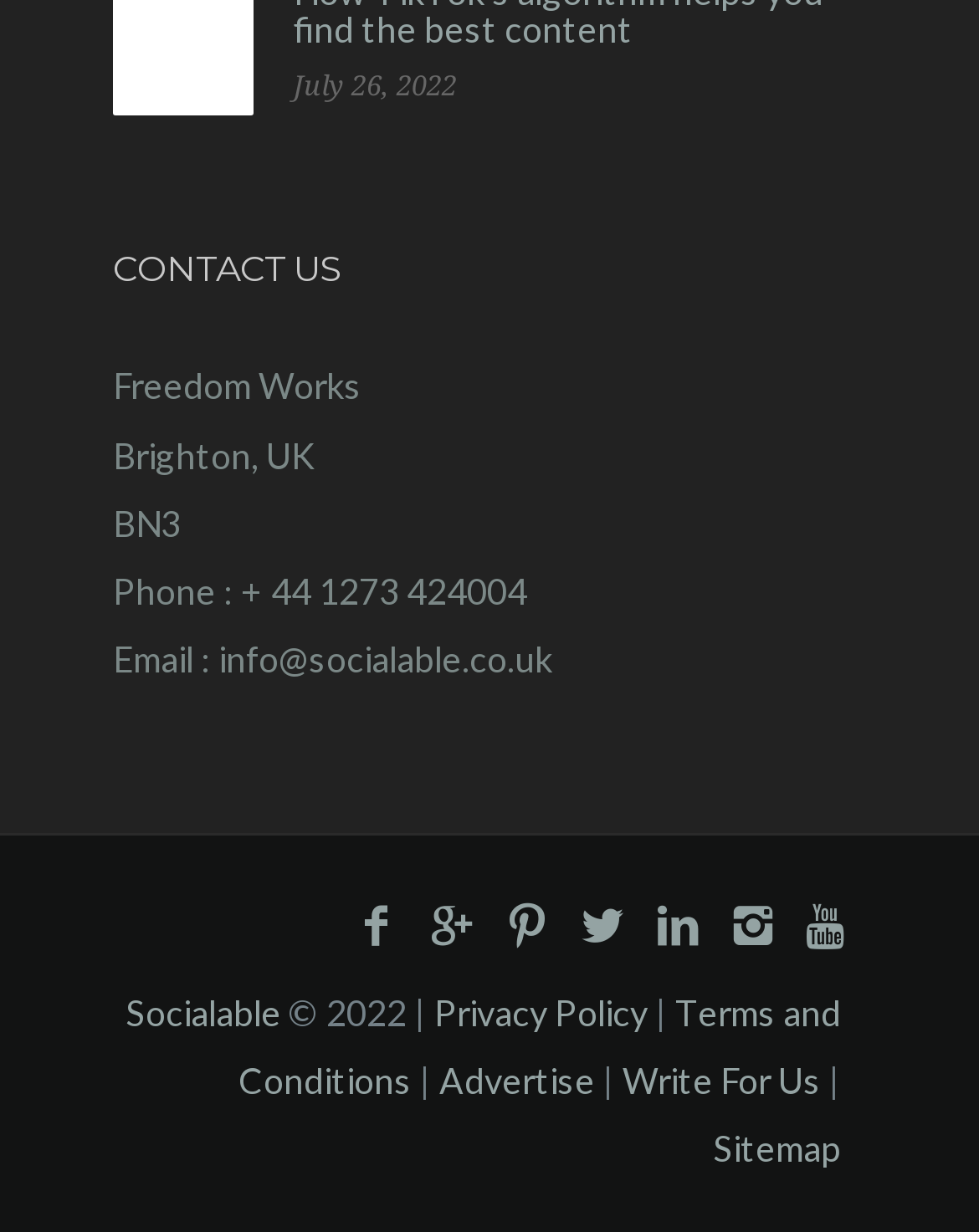Give a one-word or short-phrase answer to the following question: 
What is the phone number?

+44 1273 424004